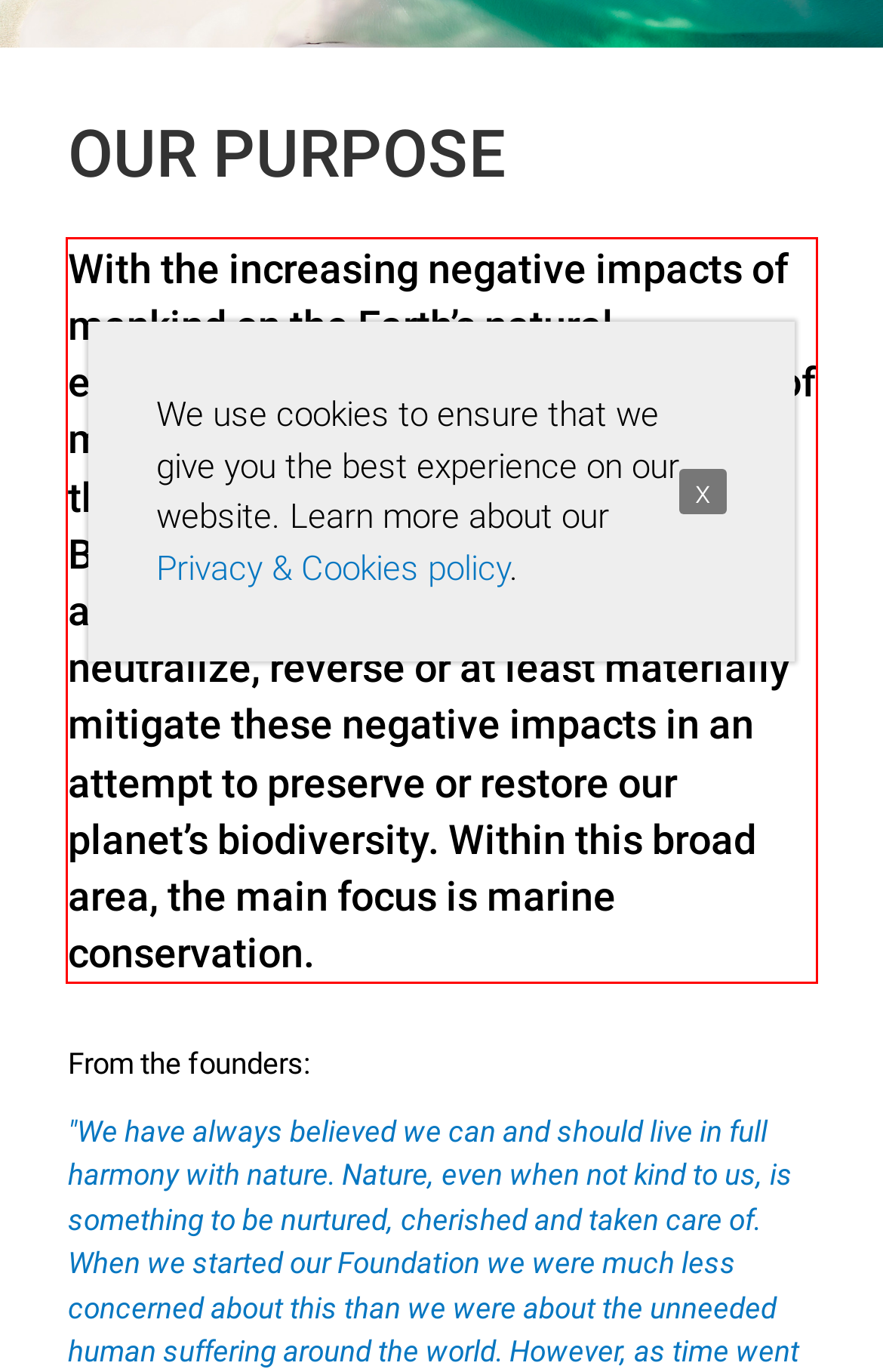Please look at the screenshot provided and find the red bounding box. Extract the text content contained within this bounding box.

With the increasing negative impacts of mankind on the Earth’s natural environment, the health and prosperity of many species as well as people around the world are suffering. As a result, the Becht Foundation allocates grants to activities or organizations which neutralize, reverse or at least materially mitigate these negative impacts in an attempt to preserve or restore our planet’s biodiversity. Within this broad area, the main focus is marine conservation.